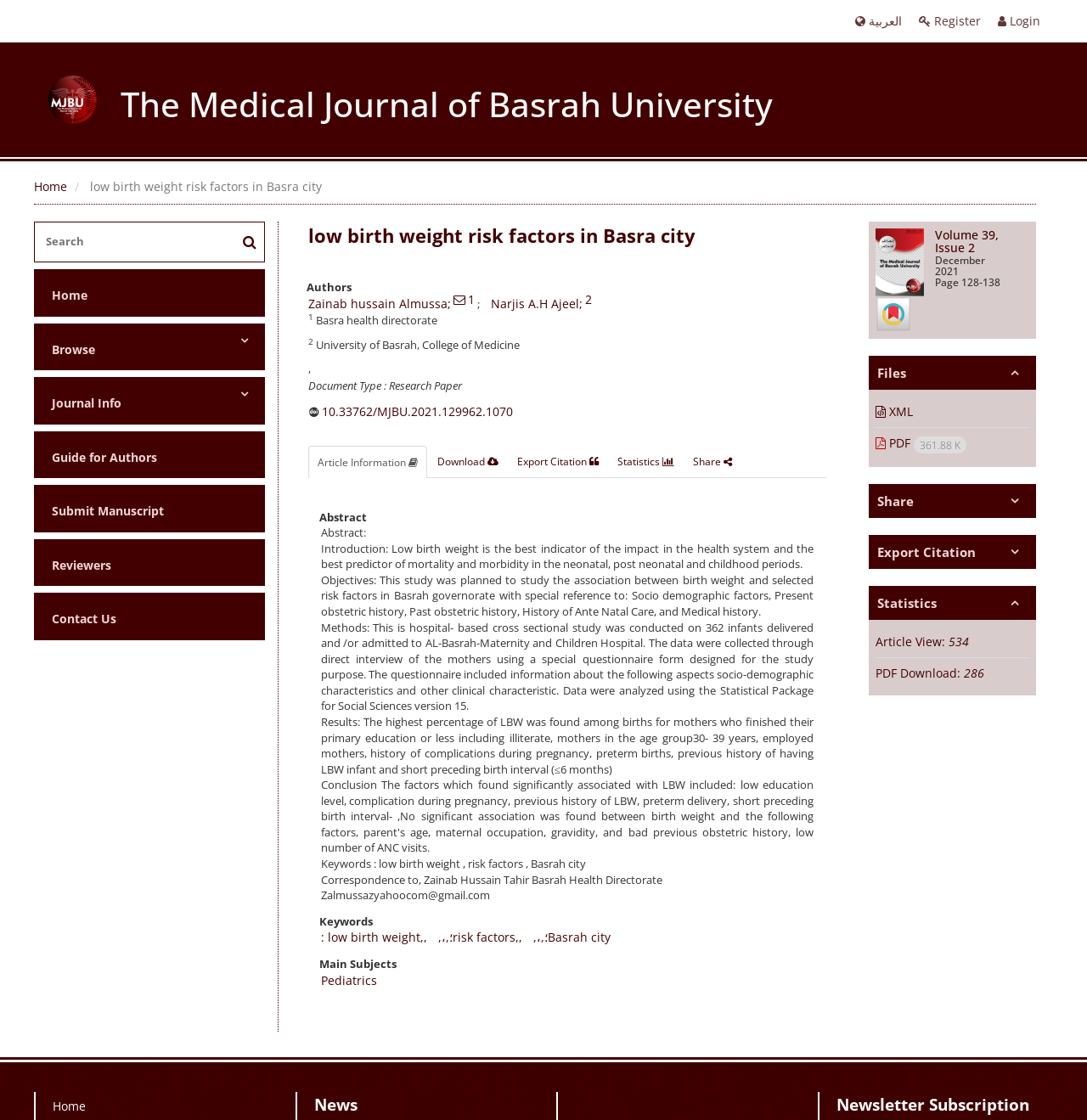Locate the bounding box of the UI element described by: ",،,؛risk factors,," in the given webpage screenshot.

[0.403, 0.83, 0.48, 0.844]